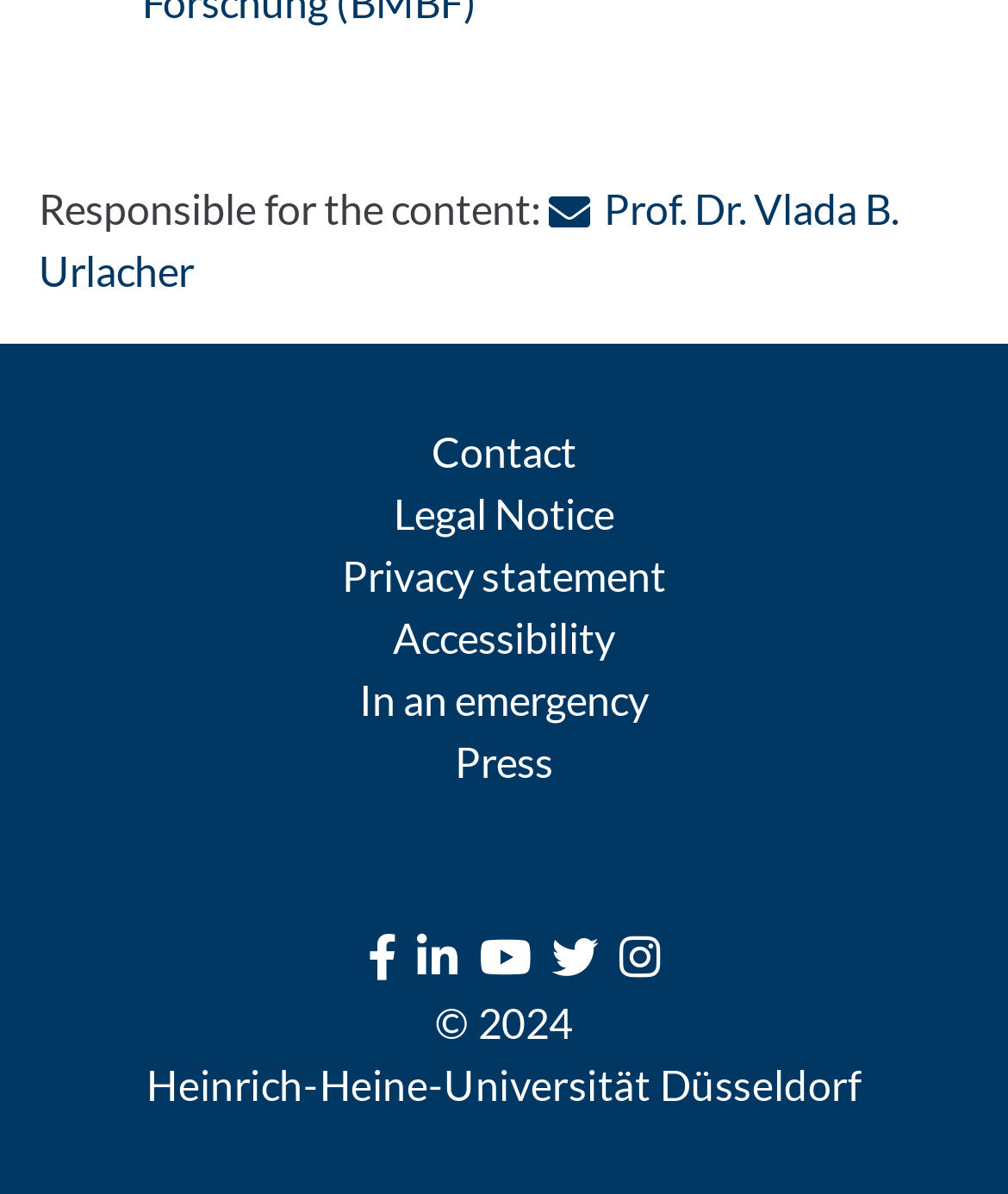Locate the bounding box coordinates of the area that needs to be clicked to fulfill the following instruction: "View Legal Notice". The coordinates should be in the format of four float numbers between 0 and 1, namely [left, top, right, bottom].

[0.391, 0.408, 0.609, 0.449]